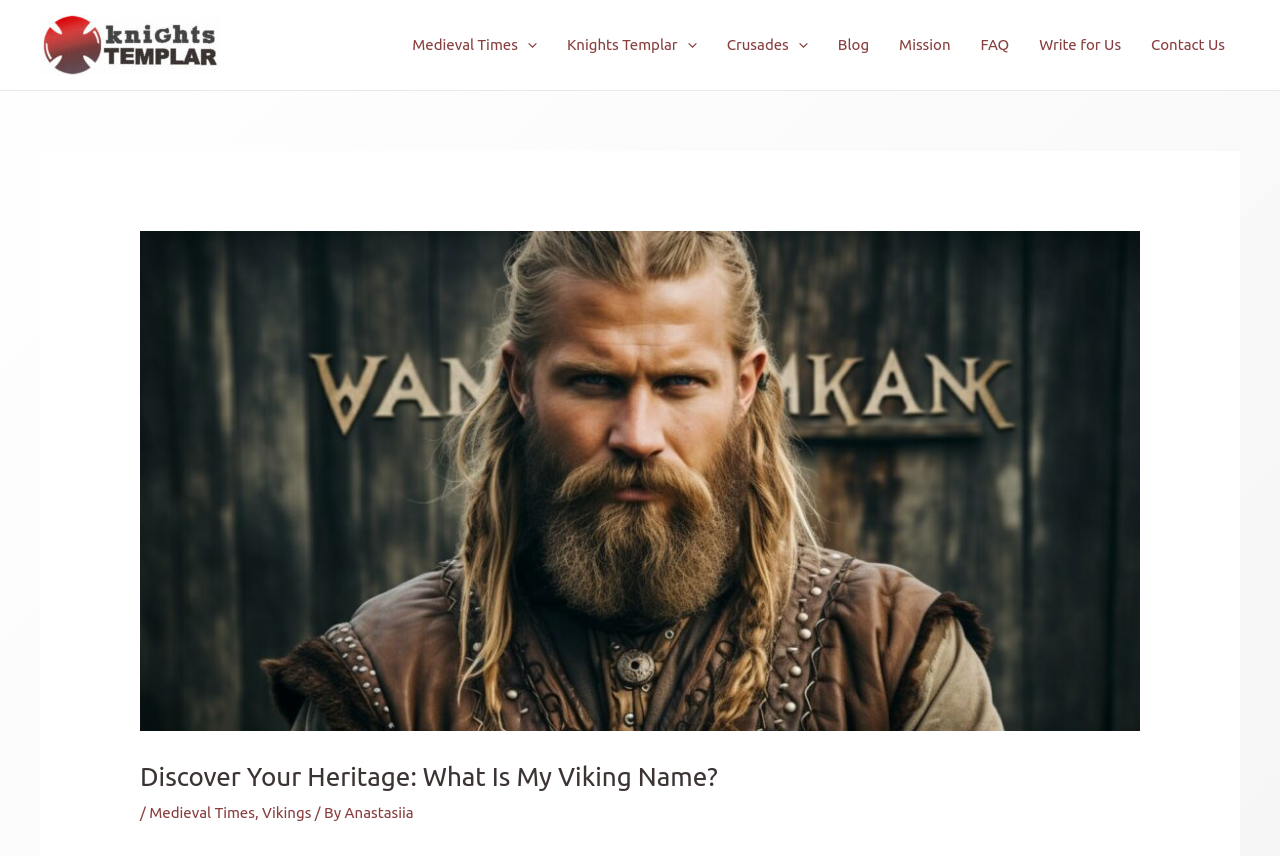Articulate a detailed summary of the webpage's content and design.

The webpage is about discovering one's Viking heritage, with a focus on uncovering "what is my Viking name". At the top left corner, there is a Knights Templar logo, which is a small image. Below it, there is a site navigation menu that spans almost the entire width of the page, containing several links to different sections, including Medieval Times, Knights Templar, Crusades, Blog, Mission, FAQ, Write for Us, and Contact Us.

The main content of the page is headed by a large header that reads "Discover Your Heritage: What Is My Viking Name?", which is accompanied by a smaller image of the same title. Below the header, there is a brief description or tagline that reads "Embark on a thrilling journey to your past! Uncover 'what is my Viking name' and connect with your Norse heritage. Delve into history today!".

The page has a total of 3 menu toggles, each with a small icon, which are located below the site navigation menu. These toggles are for Medieval Times, Knights Templar, and Crusades, respectively. There are also several links to other sections of the website, including Blog, Mission, FAQ, Write for Us, and Contact Us, which are arranged horizontally below the menu toggles.

Overall, the webpage has a simple and organized layout, with a clear focus on exploring one's Viking heritage.